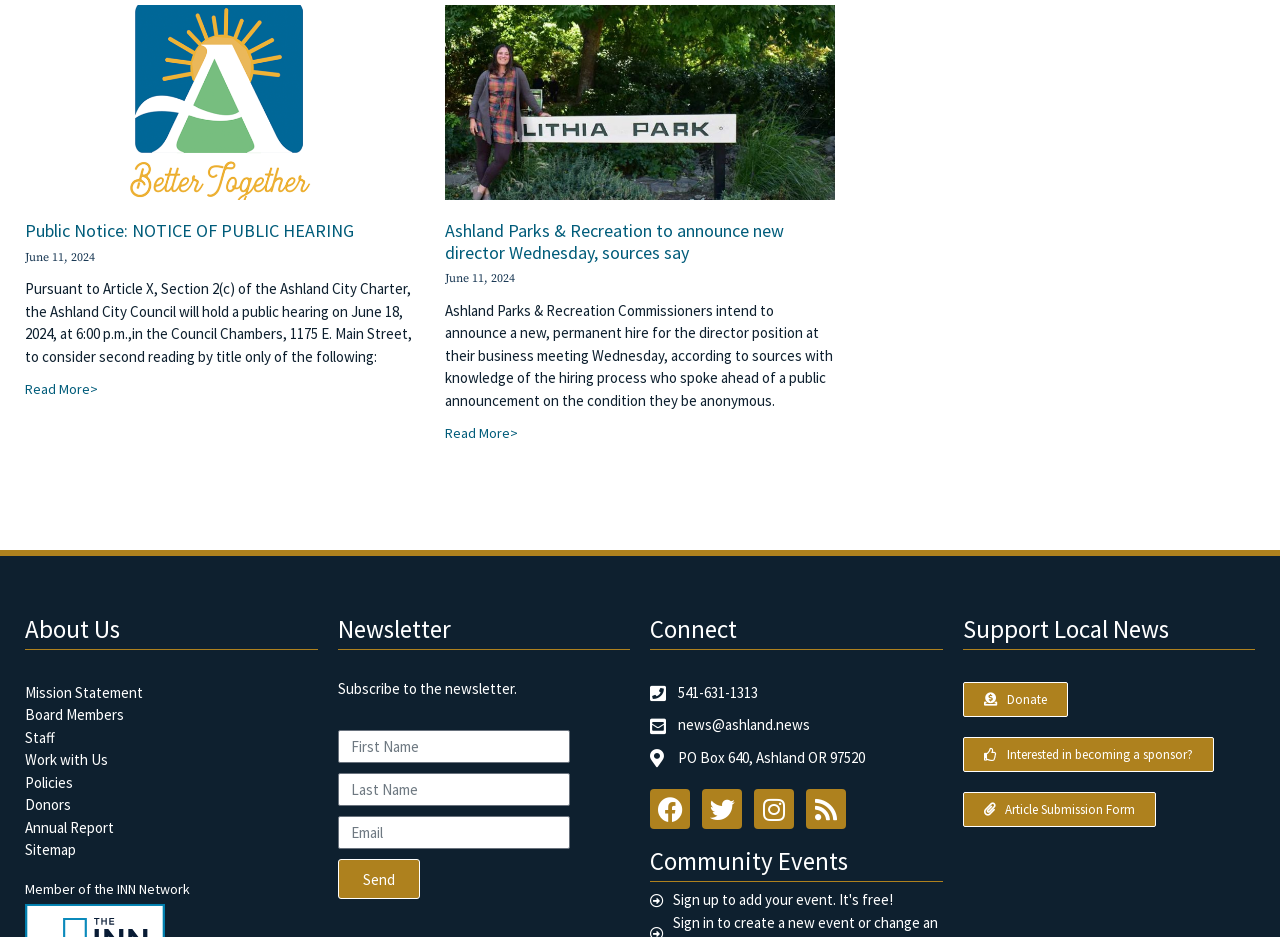What social media platforms are available for connection?
Please answer the question with a detailed and comprehensive explanation.

The 'Connect' section contains links to Facebook, Twitter, Instagram, and RSS, which are all social media platforms, suggesting that these are the available options for connection.